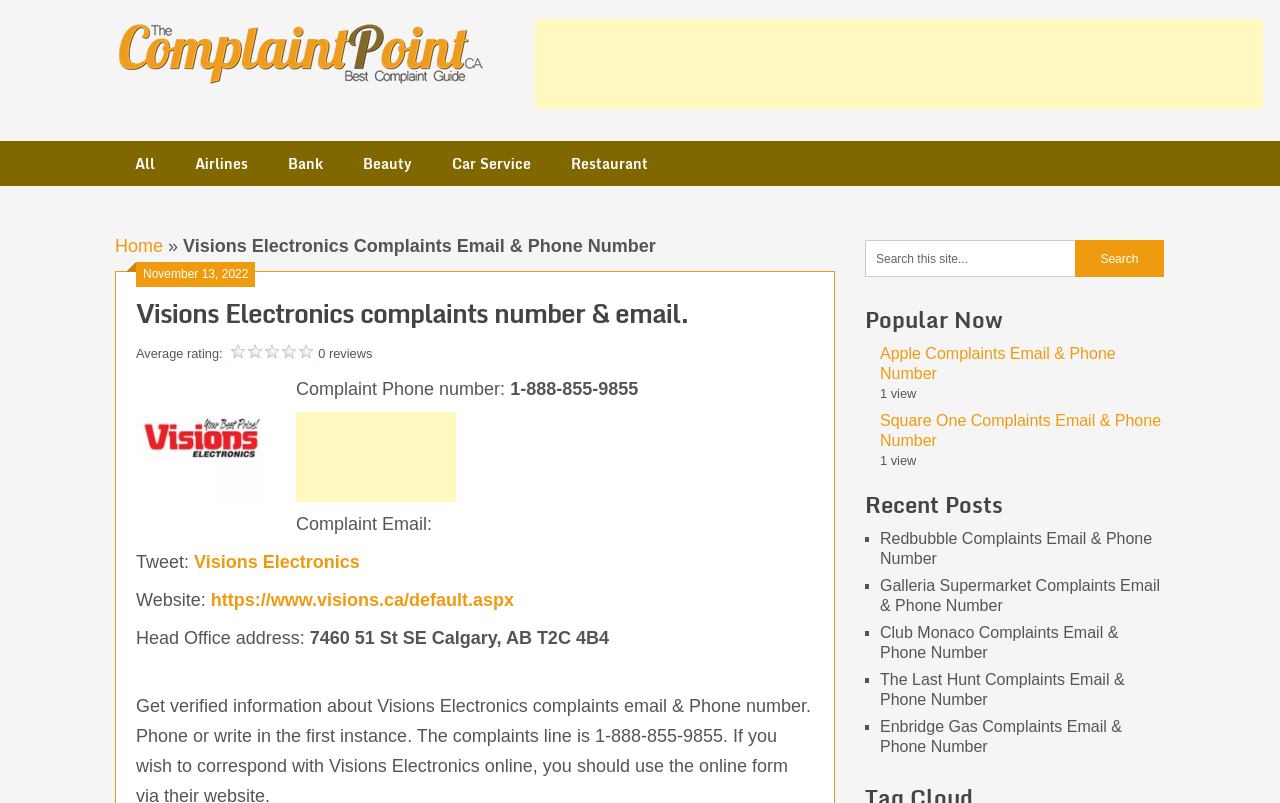Please locate the bounding box coordinates of the element that should be clicked to achieve the given instruction: "Search for a company".

[0.676, 0.299, 0.84, 0.345]